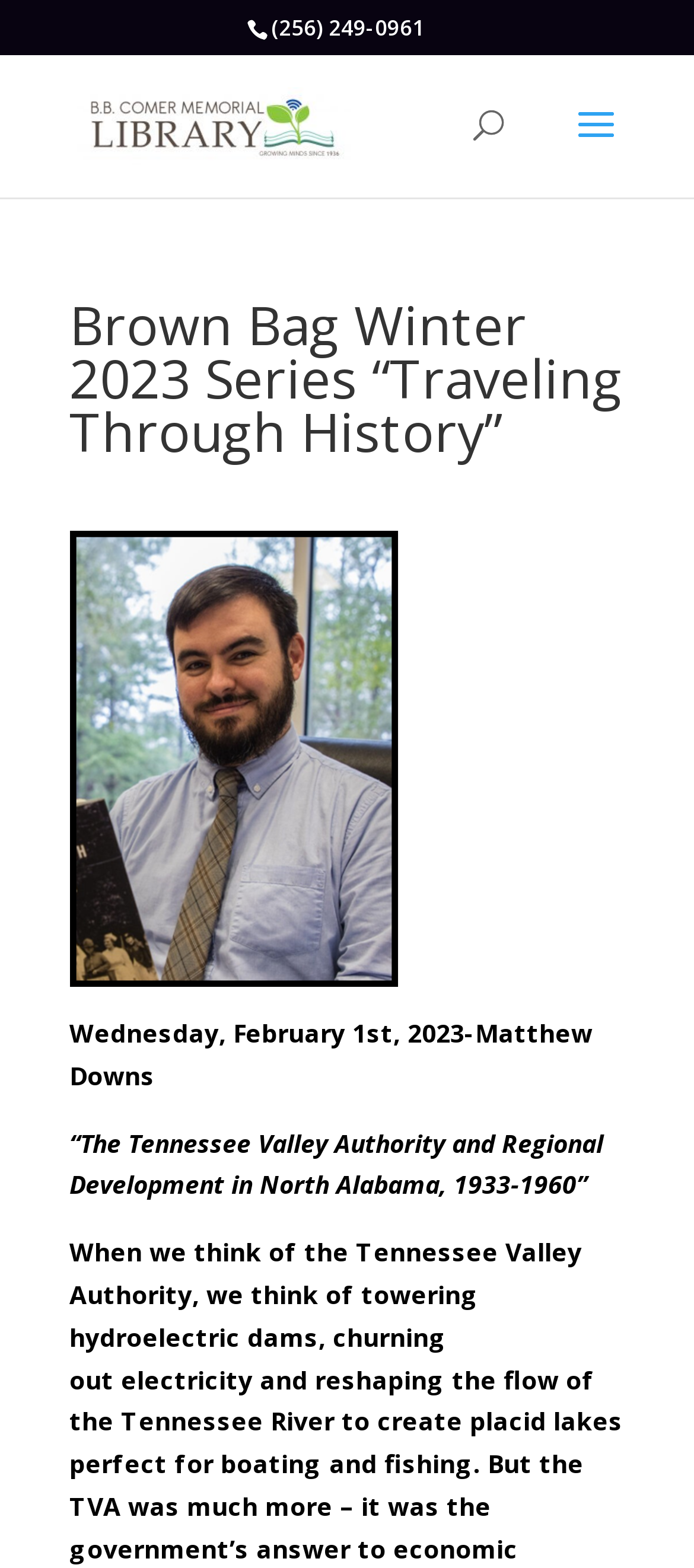What is the topic of the event on February 1st, 2023? Observe the screenshot and provide a one-word or short phrase answer.

The Tennessee Valley Authority and Regional Development in North Alabama, 1933-1960